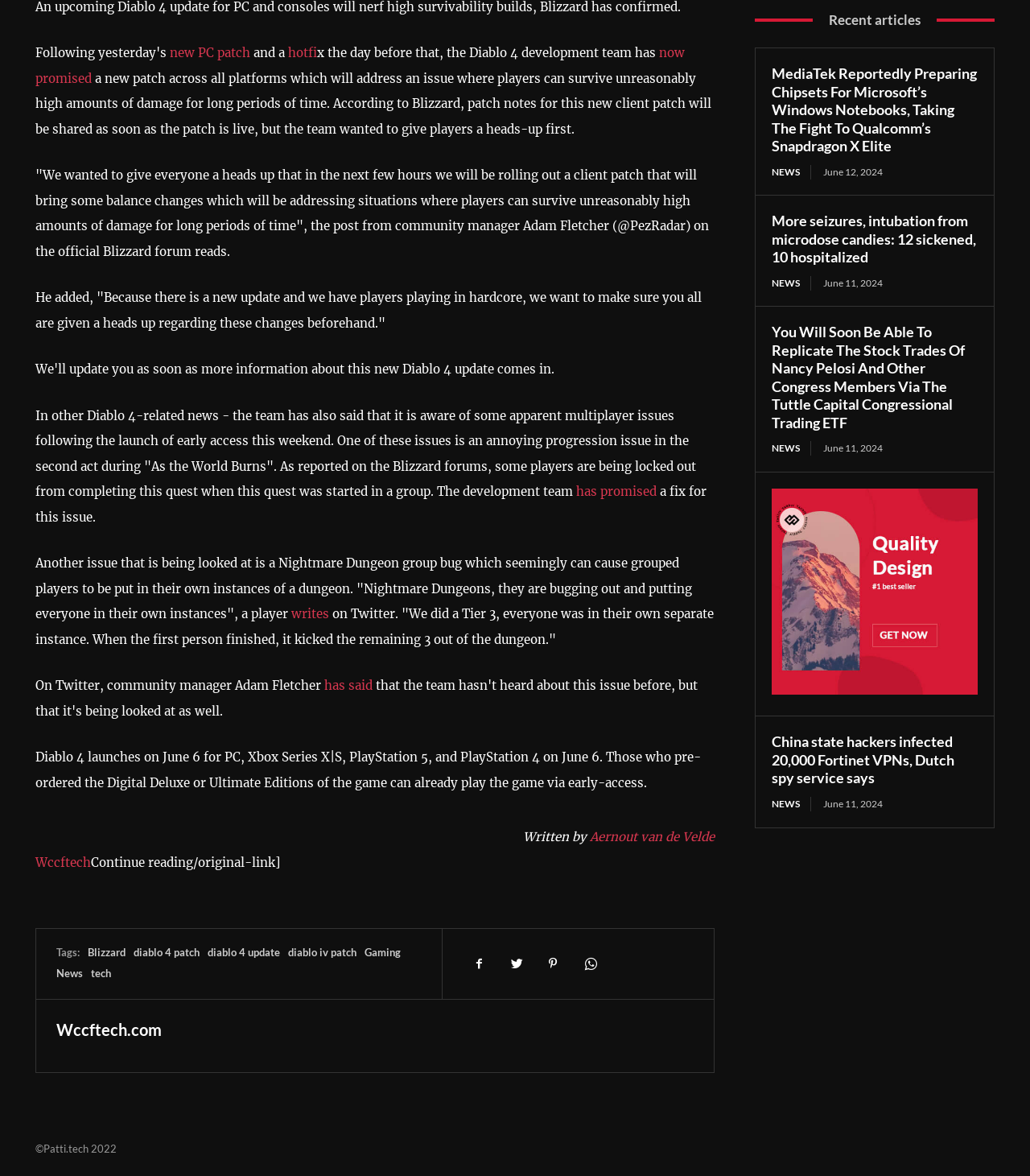Provide the bounding box coordinates of the HTML element described as: "Skip to content". The bounding box coordinates should be four float numbers between 0 and 1, i.e., [left, top, right, bottom].

None